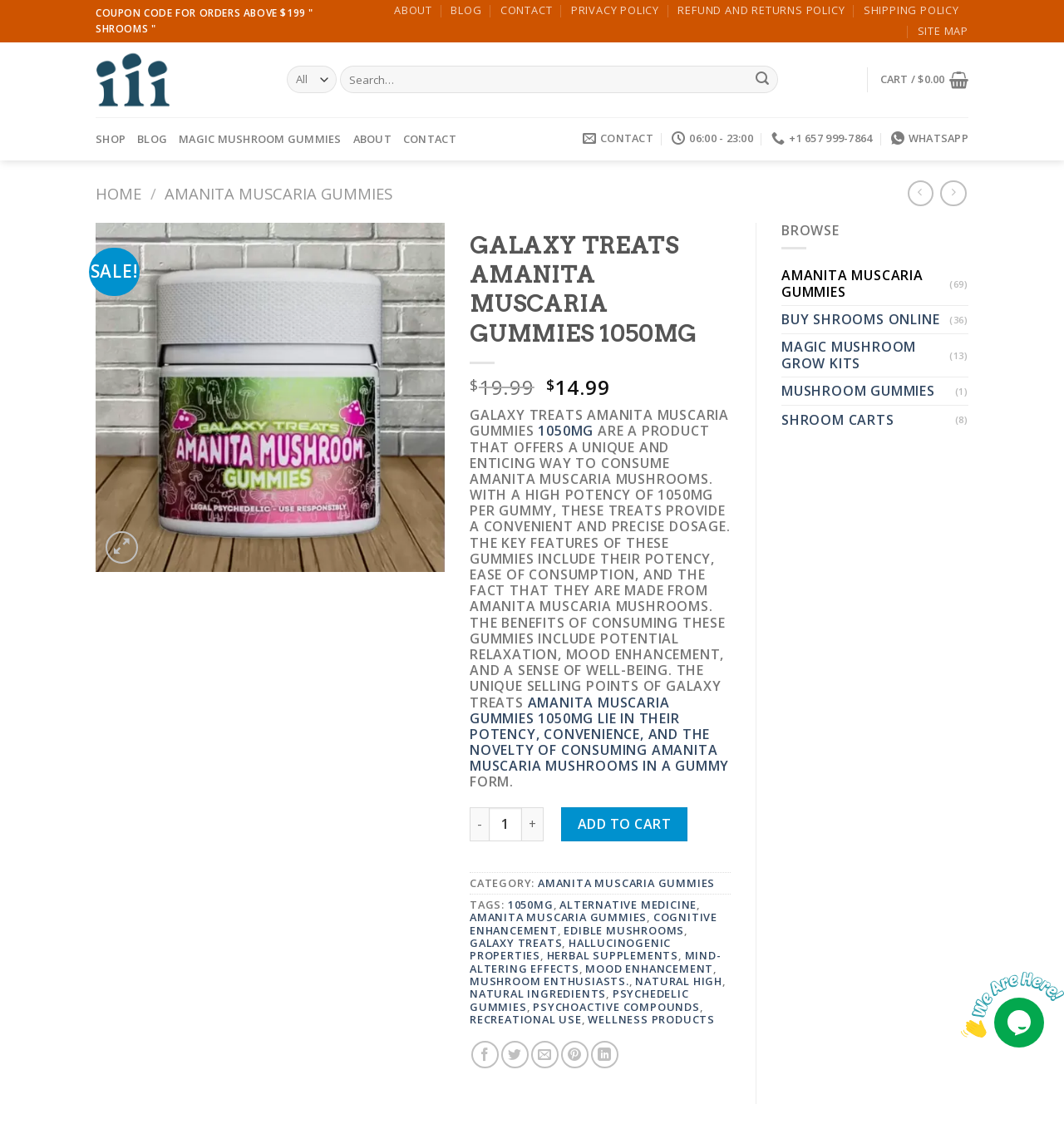What is the purpose of the Galaxy Treats Amanita Muscaria Gummies 1050mg?
Based on the image, answer the question with as much detail as possible.

The benefits of consuming these gummies are mentioned in the static text element on the webpage, which says 'THE BENEFITS OF CONSUMING THESE GUMMIES INCLUDE POTENTIAL RELAXATION, MOOD ENHANCEMENT, AND A SENSE OF WELL-BEING.'